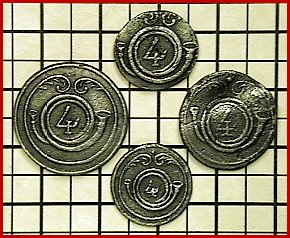Elaborate on the image by describing it in detail.

This image showcases four distinct cast pewter buttons attributed to the 4th (Tarragona) Battalion of Light Infantry, likely produced between 1818 and 1821. Each button features a unique design with ornate borders, prominently displaying the number "4"—indicative of the battalion's designation. The buttons, displayed on a grid background for scale, reflect intricate craftsmanship characteristic of their time. The upper left button shows a more substantial size, while the lower sizes vary, demonstrating the different uses such as for coats and vests. These artifacts provide valuable insight into the military insignia of Spanish forces during their operations in Florida, particularly during Andrew Jackson's campaign. Notably, some of these buttons are backmarked, suggesting their origin and use in a historical context surrounding the Spanish colonial period in North America.